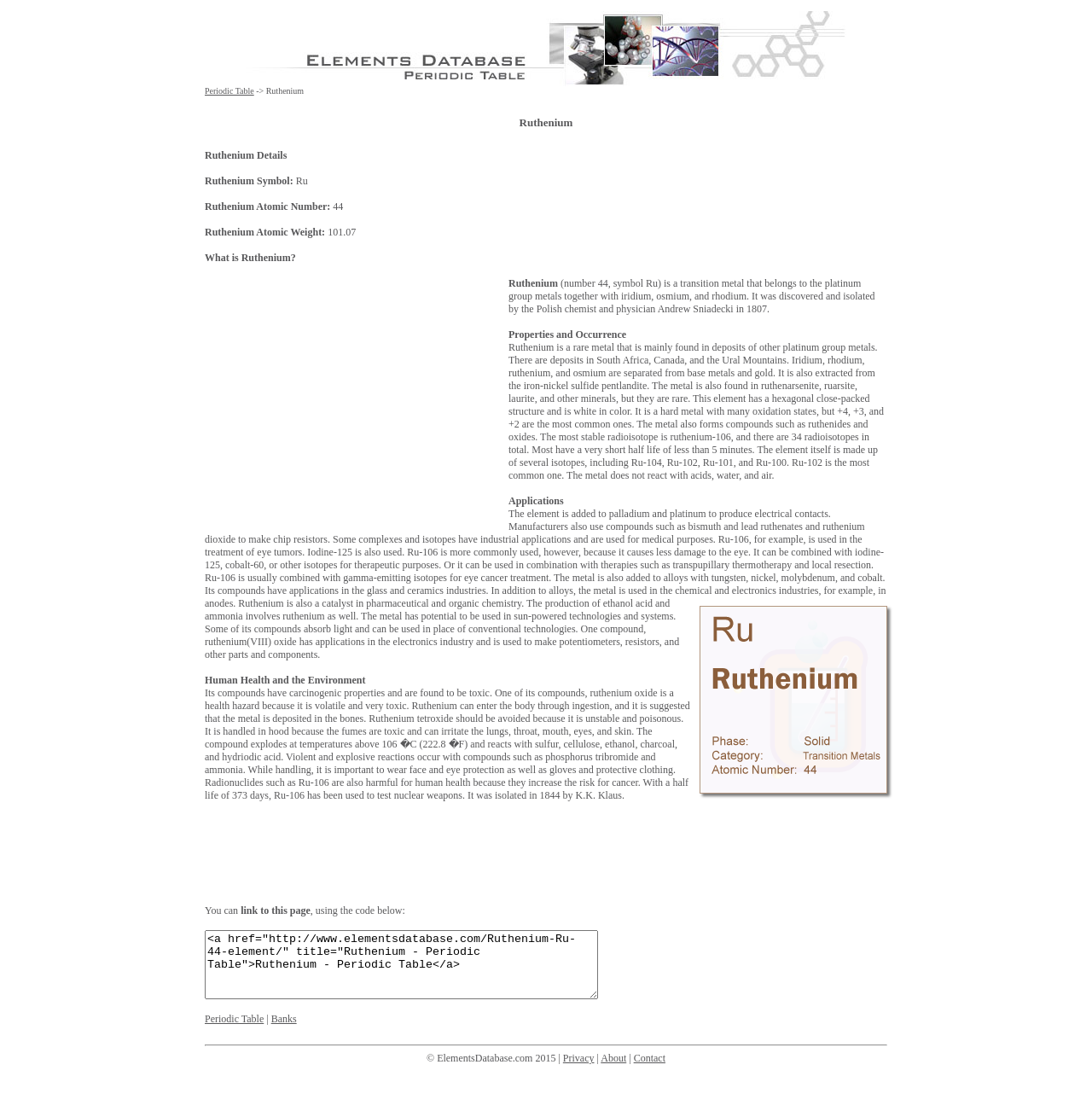Explain the features and main sections of the webpage comprehensively.

This webpage is about Ruthenium, a chemical element. At the top, there is an image and a link to the "Periodic Table" on the left, followed by the title "Ruthenium" and a brief description "Ruthenium Details". Below this, there are several sections of text, each with a heading, that provide information about Ruthenium, including its symbol, atomic number, atomic weight, properties, occurrence, applications, and effects on human health and the environment.

On the right side of the page, there is a section with a heading "Ruthenium" that provides a brief overview of the element, including its definition and properties. Below this, there are several paragraphs of text that discuss Ruthenium's properties, occurrence, and applications.

There are two advertisements on the page, one located in the middle and the other at the bottom. The page also has a footer section with links to "Privacy", "About", and "Contact" pages, as well as a copyright notice.

The overall structure of the page is divided into sections, each with a clear heading, making it easy to navigate and find specific information about Ruthenium.